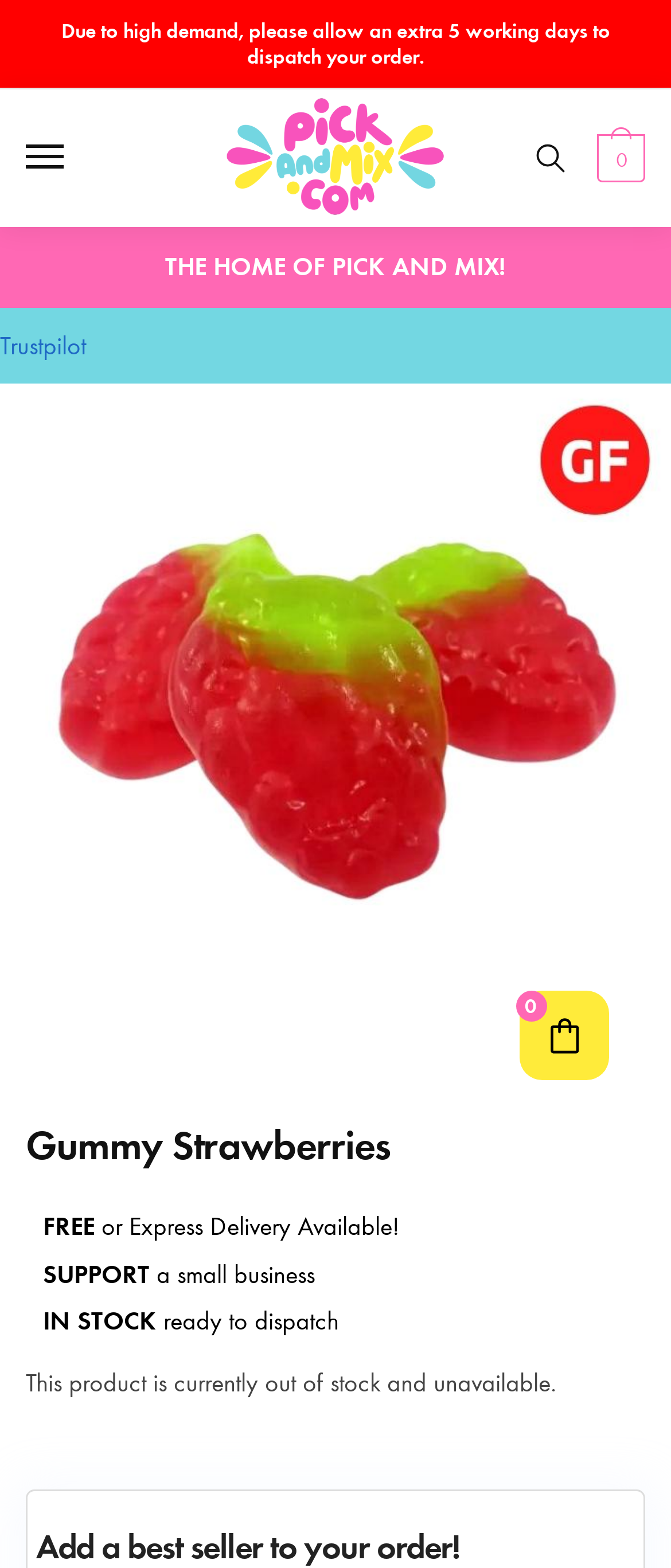What is the logo of the online shop?
Examine the image closely and answer the question with as much detail as possible.

I found the answer by examining the image with the text 'PickandMix.com Online Pick n Mix Shop Logo' which is likely to be the logo of the online shop.